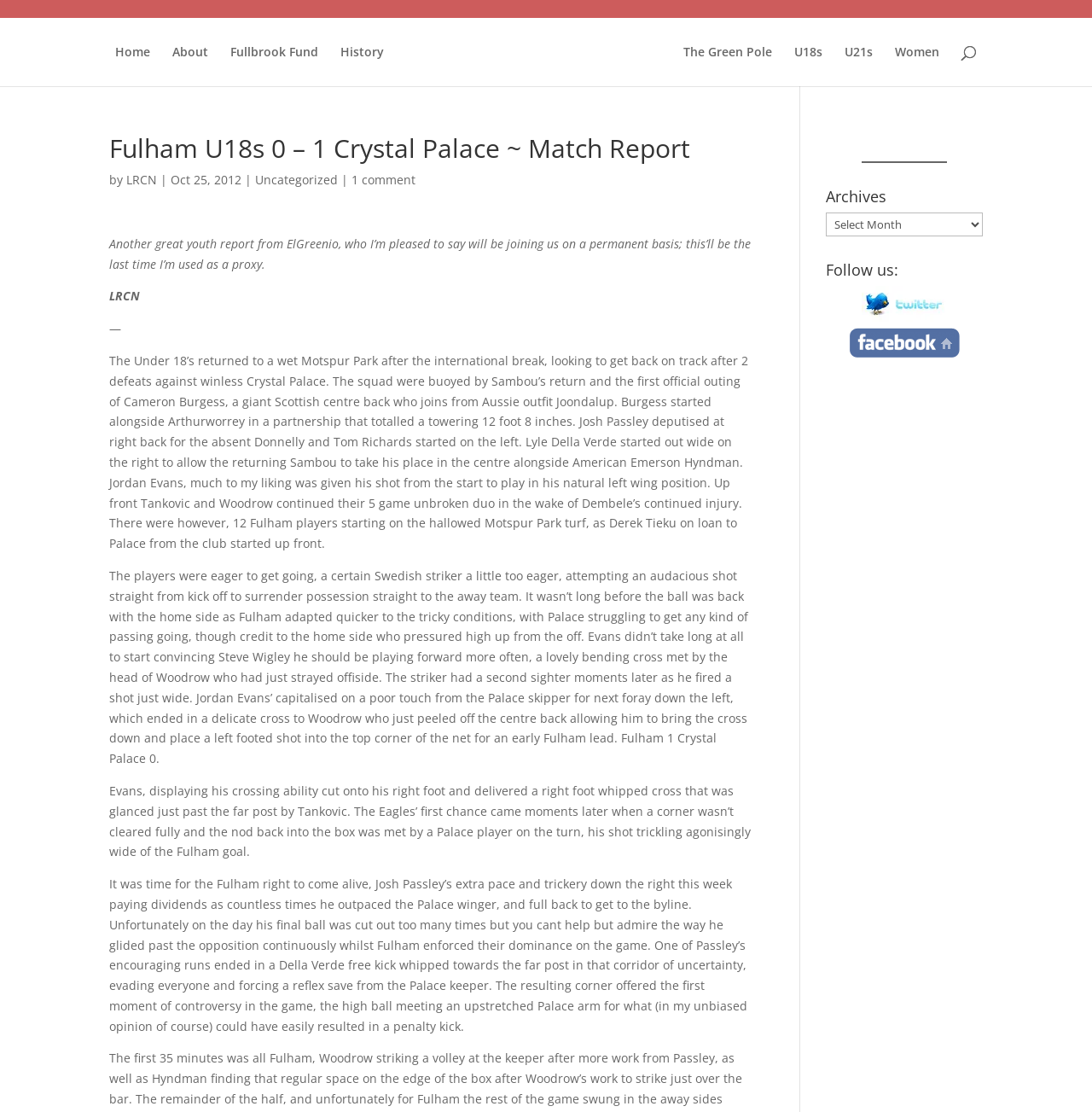Locate the bounding box coordinates of the element I should click to achieve the following instruction: "Follow HammyEnd.com on social media".

[0.789, 0.278, 0.867, 0.292]